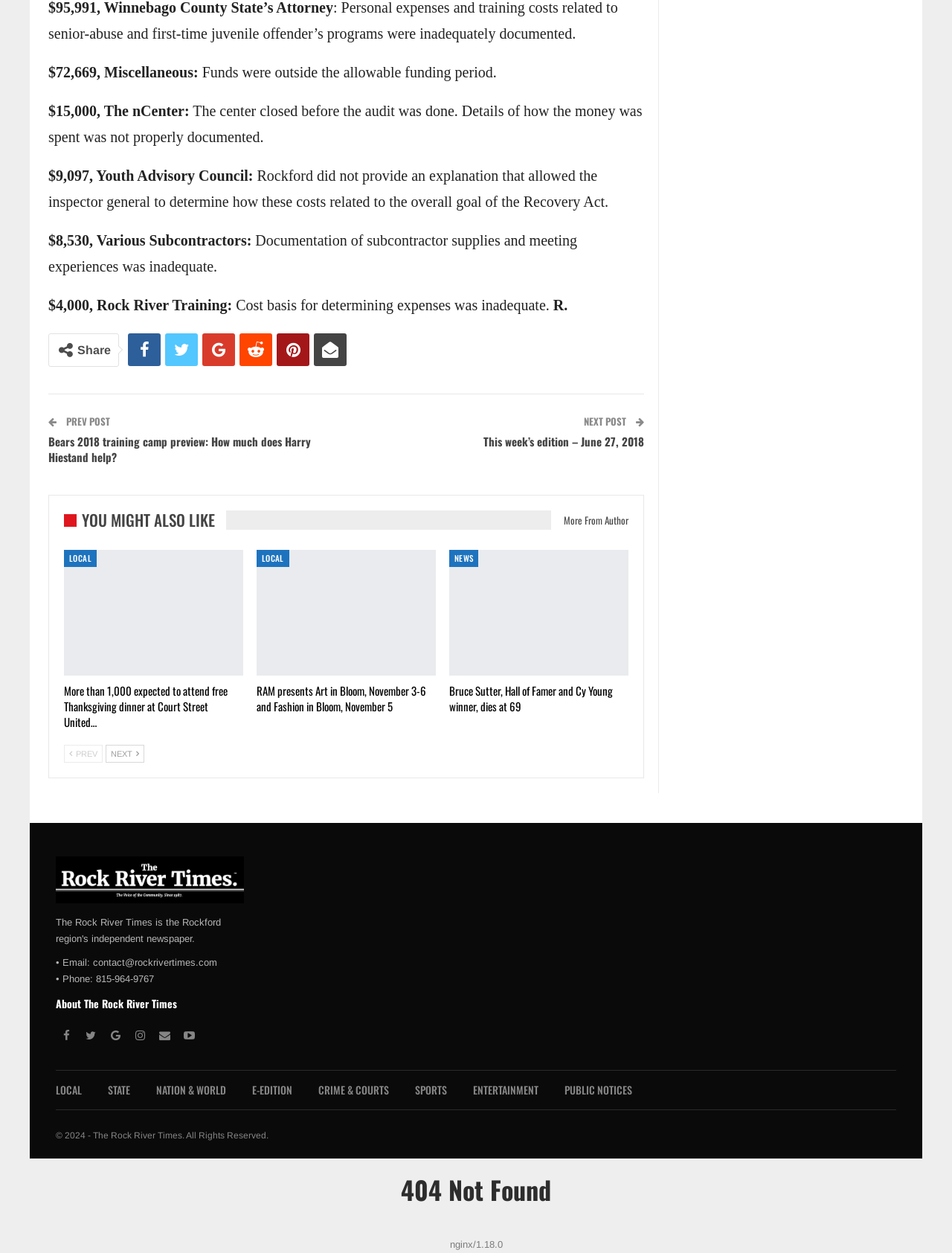Using the information in the image, give a detailed answer to the following question: What is the phone number mentioned in the footer?

The phone number mentioned in the footer is 815-964-9767, which is likely the contact number for the Rock River Times.